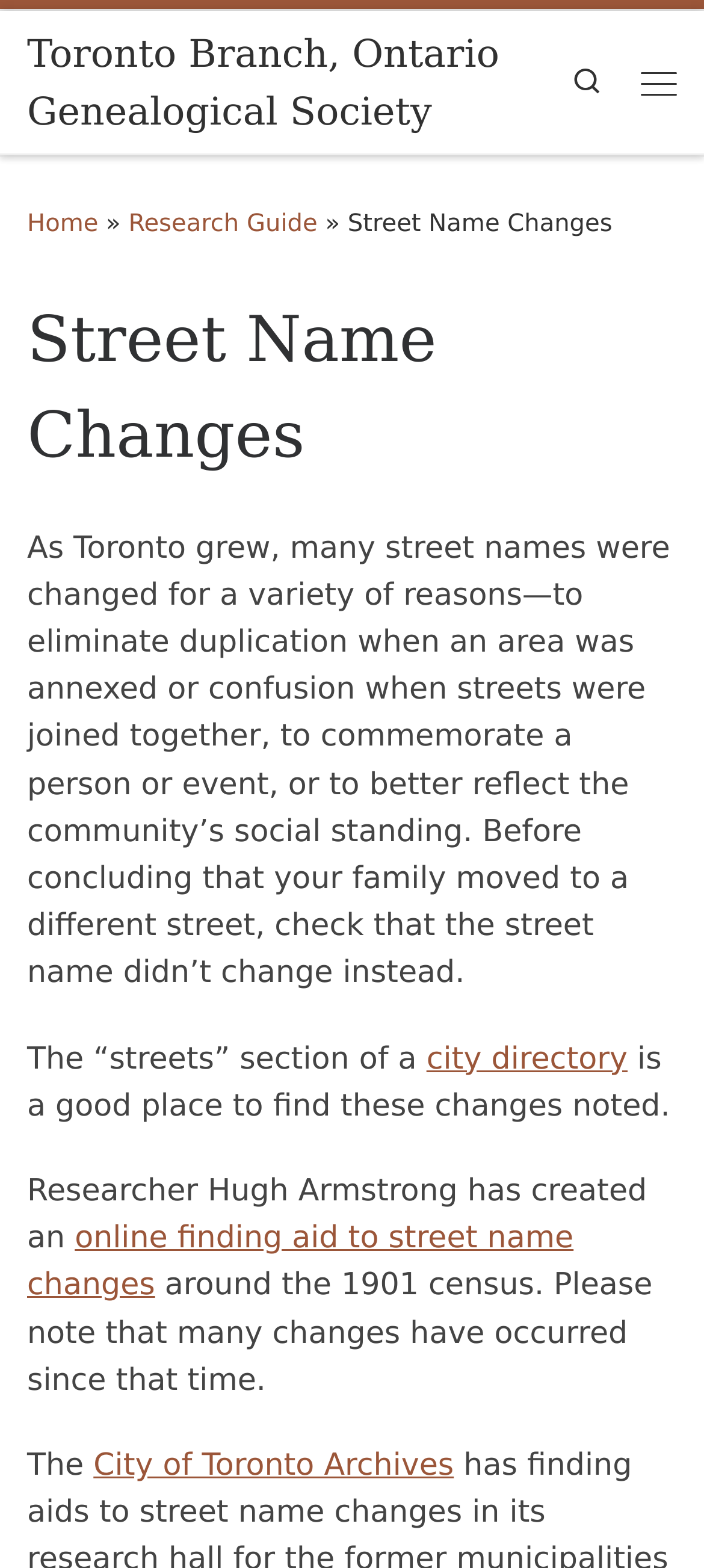Where can one find more information about street name changes?
Use the image to answer the question with a single word or phrase.

City of Toronto Archives